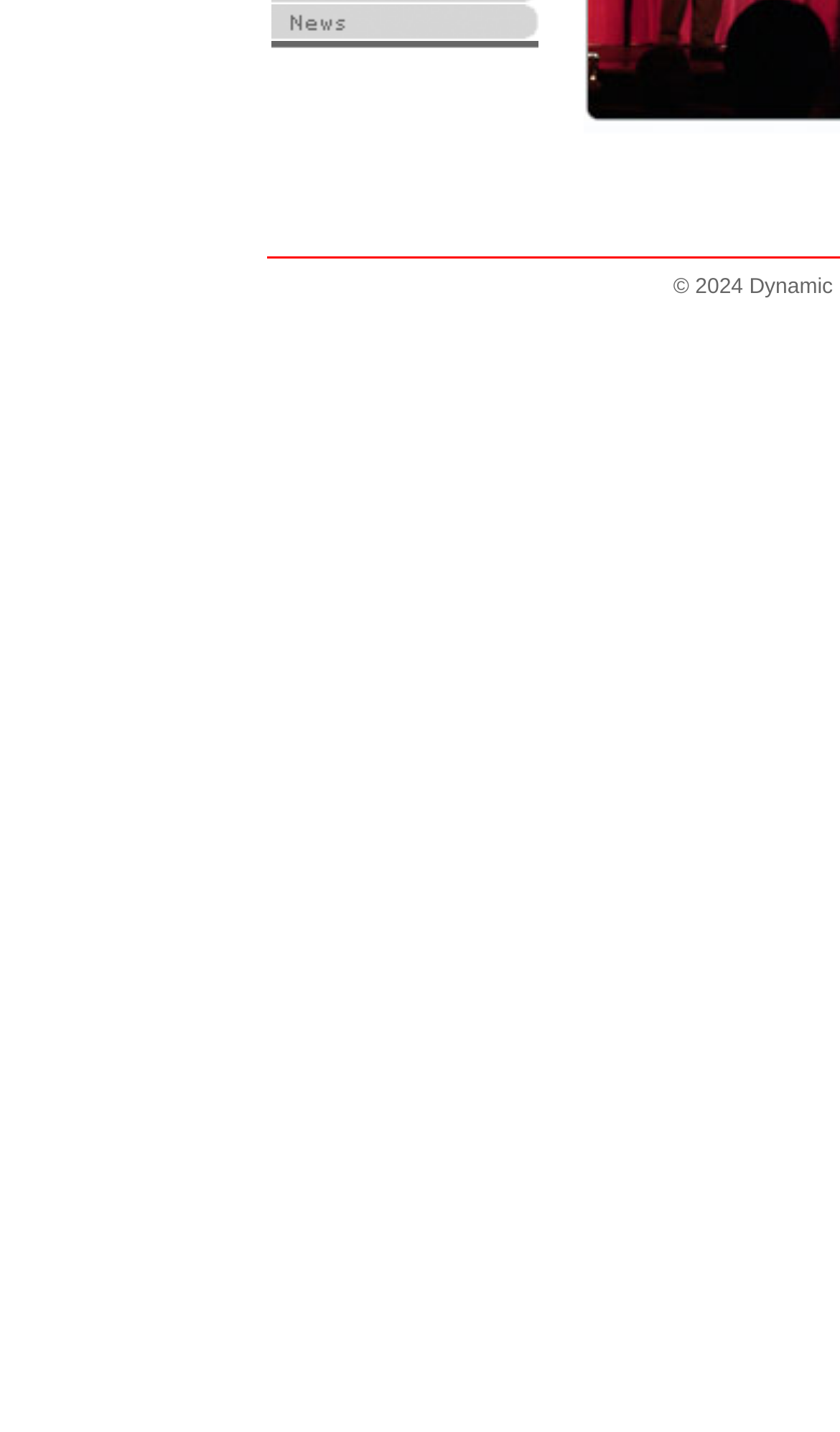Locate the bounding box of the UI element with the following description: "name="news"".

[0.323, 0.009, 0.641, 0.035]